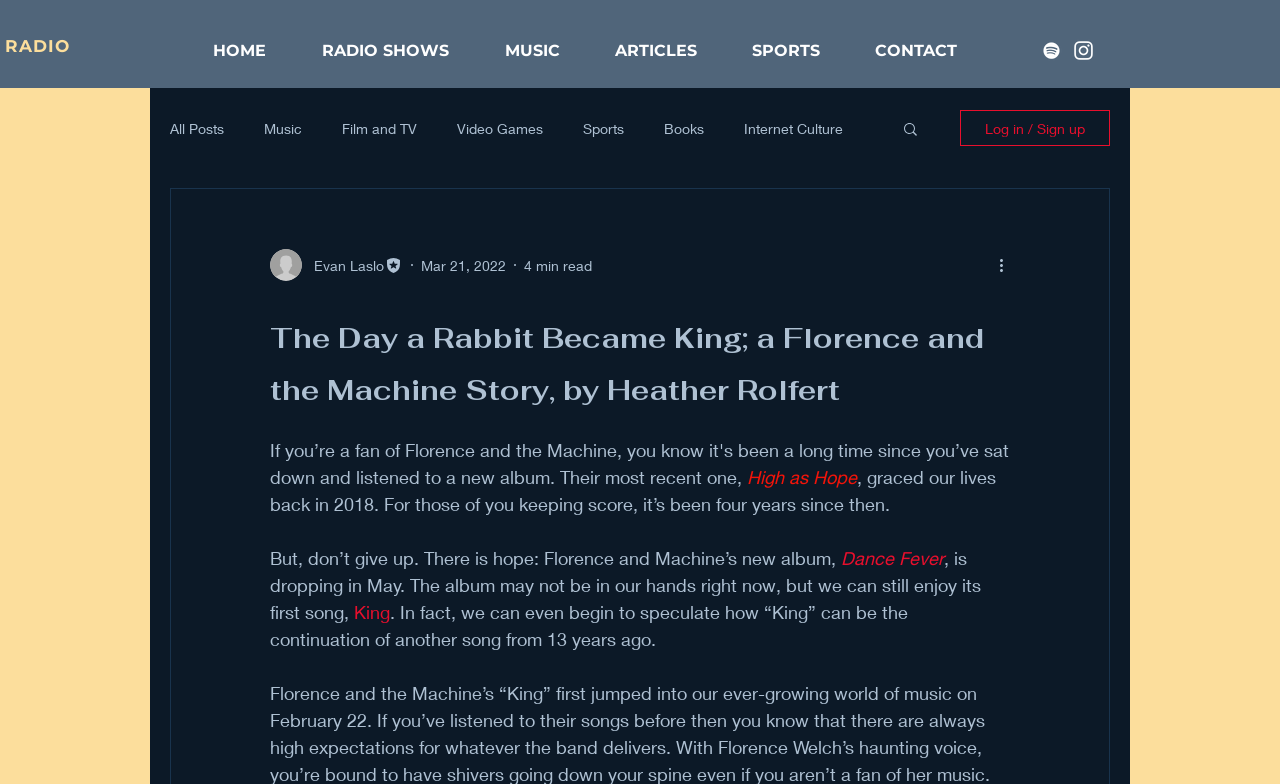Extract the heading text from the webpage.

The Day a Rabbit Became King; a Florence and the Machine Story, by Heather Rolfert